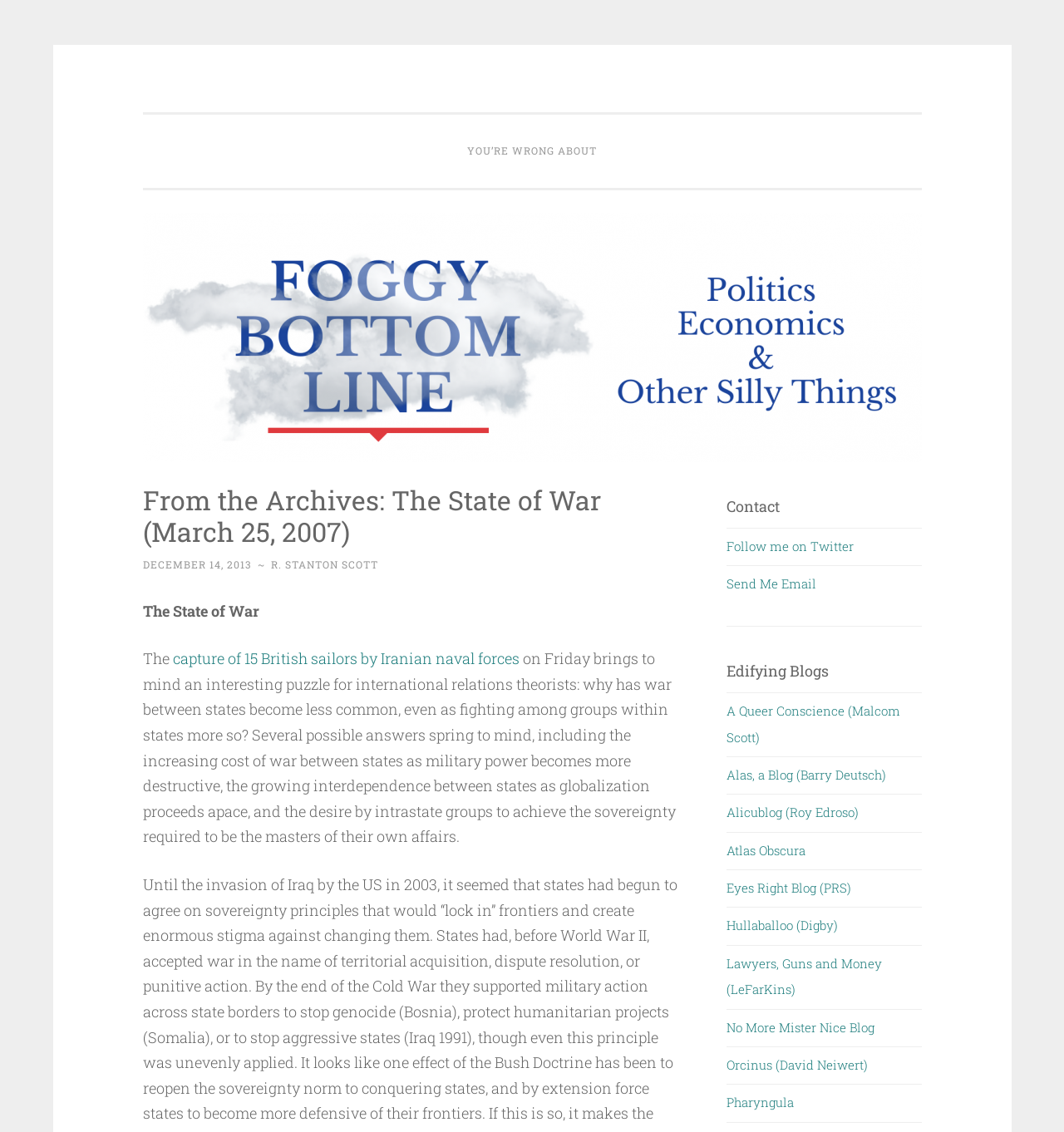Find the bounding box coordinates for the HTML element described as: "Facebook". The coordinates should consist of four float values between 0 and 1, i.e., [left, top, right, bottom].

None